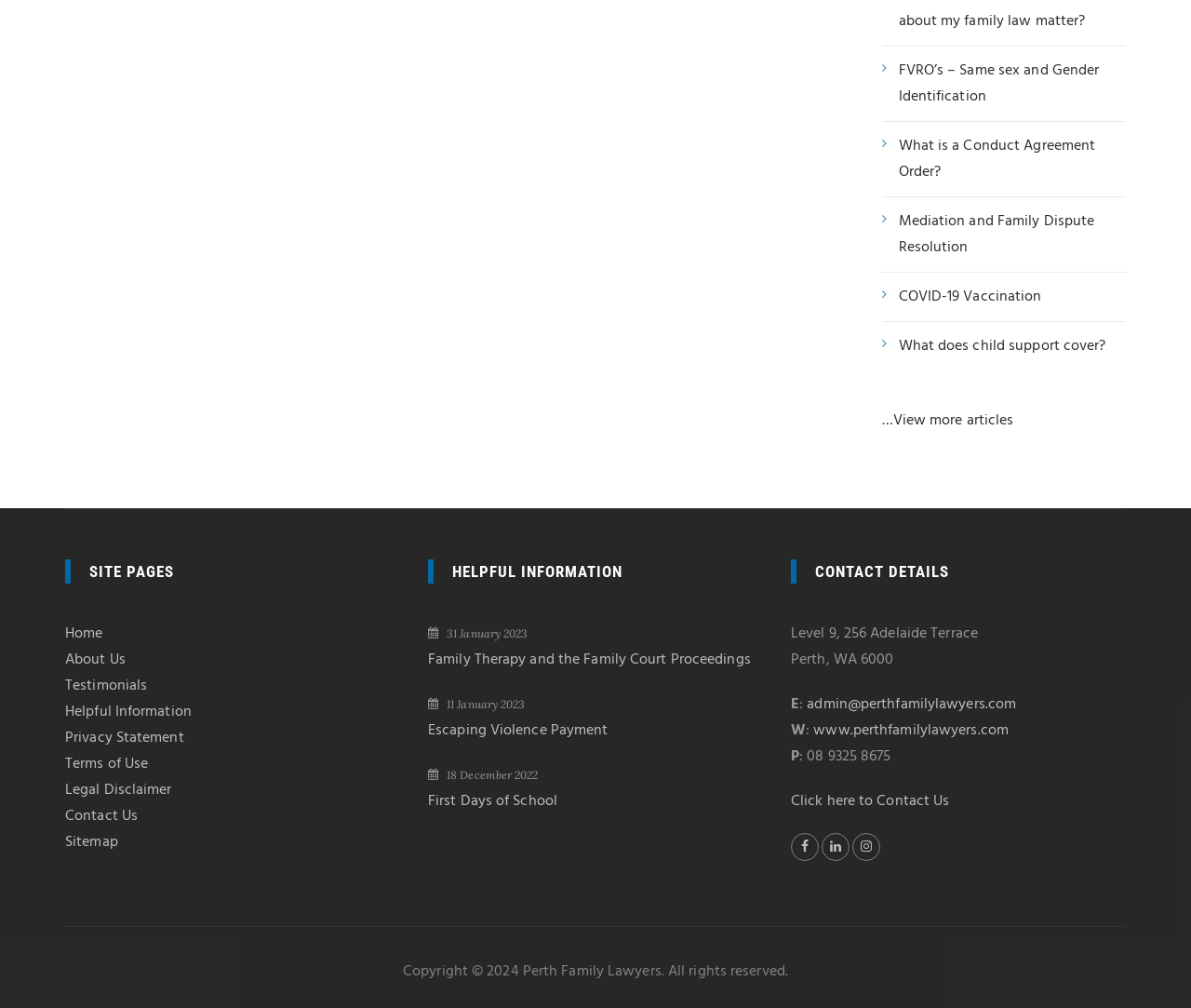Determine the bounding box coordinates for the area that needs to be clicked to fulfill this task: "Go to the Home page". The coordinates must be given as four float numbers between 0 and 1, i.e., [left, top, right, bottom].

[0.055, 0.617, 0.086, 0.641]